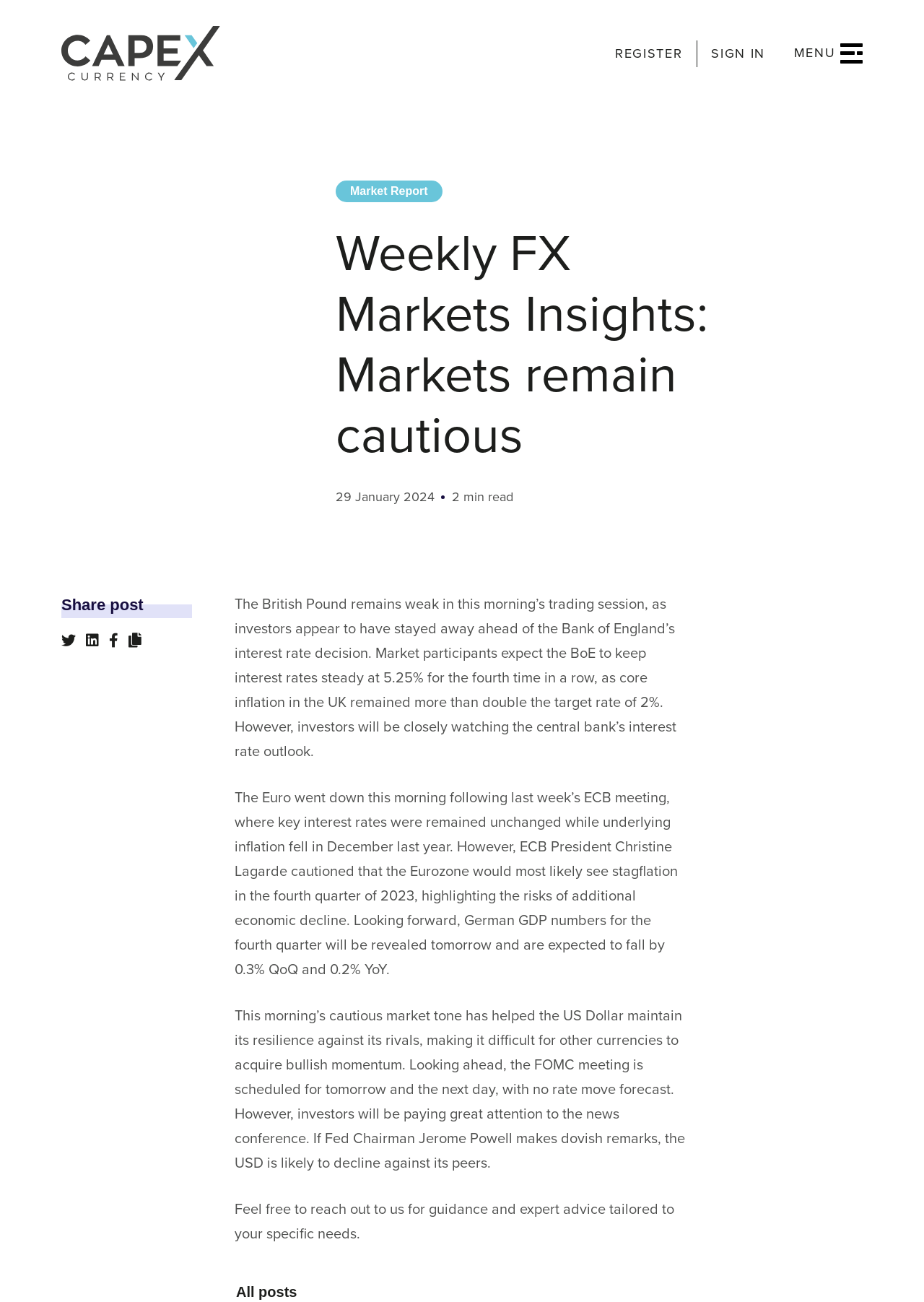Give a detailed account of the webpage's layout and content.

The webpage appears to be a financial news article or market insights page. At the top, there is a header section with a logo and navigation links, including "REGISTER", "SIGN IN", and a menu icon. Below the header, there is a prominent heading that reads "Weekly FX Markets Insights: Markets remain cautious".

To the right of the heading, there is a section displaying the date "29 January 2024" and an estimated reading time of "2 min read". Below this section, there are four social media sharing links represented by icons.

The main content of the page is divided into three sections, each discussing a different currency: the British Pound, the Euro, and the US Dollar. Each section provides an update on the current market situation, including factors affecting the currency's value and expectations for future market movements.

The text is presented in a clear and organized manner, with each section separated by a small gap. The language used is formal and professional, suggesting that the page is intended for an audience interested in financial markets and trading.